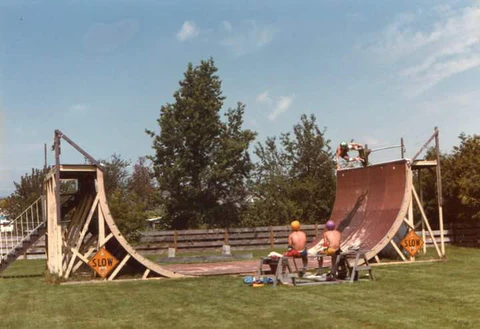Answer in one word or a short phrase: 
What is the setting of the scene?

backyard